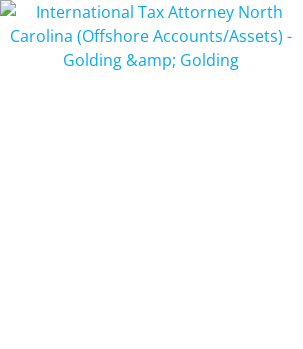Provide a comprehensive description of the image.

This image represents the heading for the section about "International Tax Attorney North Carolina (Offshore Accounts/Assets) - Golding & Golding." It serves as a visual introduction to the services provided by this law firm, which specializes in international tax issues and IRS voluntary disclosures. The firm's expertise focuses on helping clients navigate the complexities associated with offshore accounts and assets. This section emphasizes the firm's role in providing legal assistance in these specialized areas, positioning them as knowledgeable and trustworthy advocates for individuals facing international tax challenges.